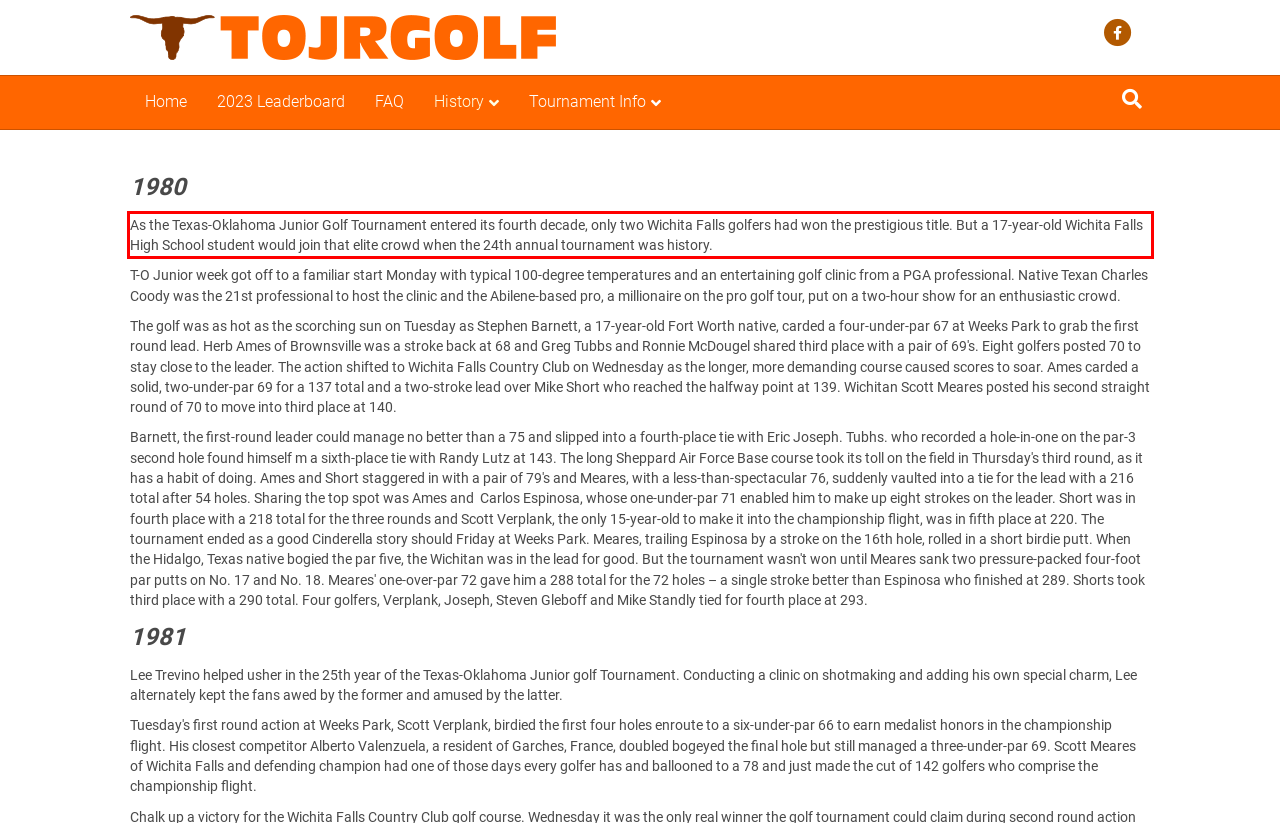Identify the text inside the red bounding box in the provided webpage screenshot and transcribe it.

As the Texas-Oklahoma Junior Golf Tournament entered its fourth decade, only two Wichita Falls golfers had won the prestigious title. But a 17-year-old Wichita Falls High School student would join that elite crowd when the 24th annual tournament was history.